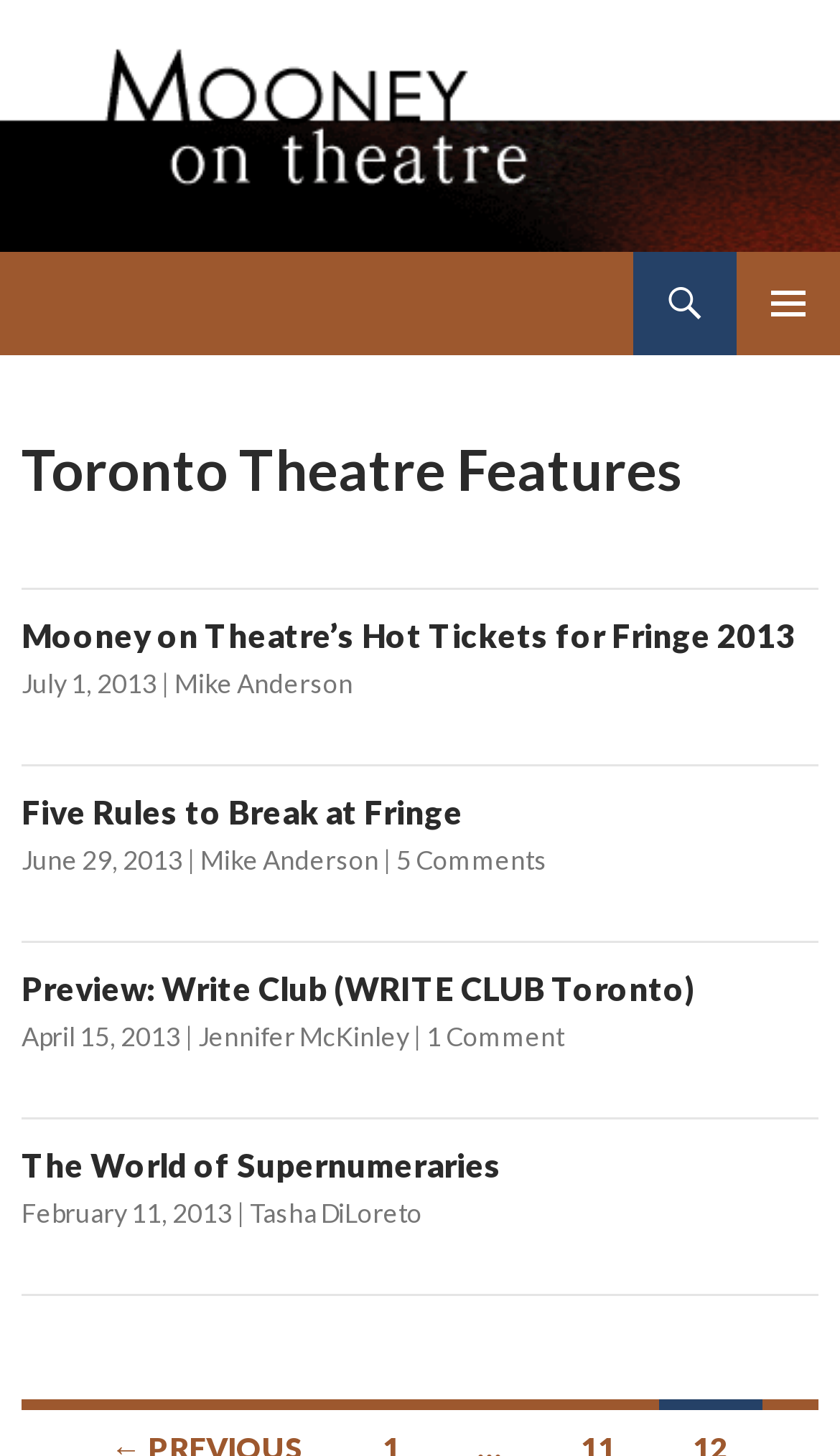What is the date of the article 'Preview: Write Club (WRITE CLUB Toronto)'?
Please provide a single word or phrase as the answer based on the screenshot.

April 15, 2013